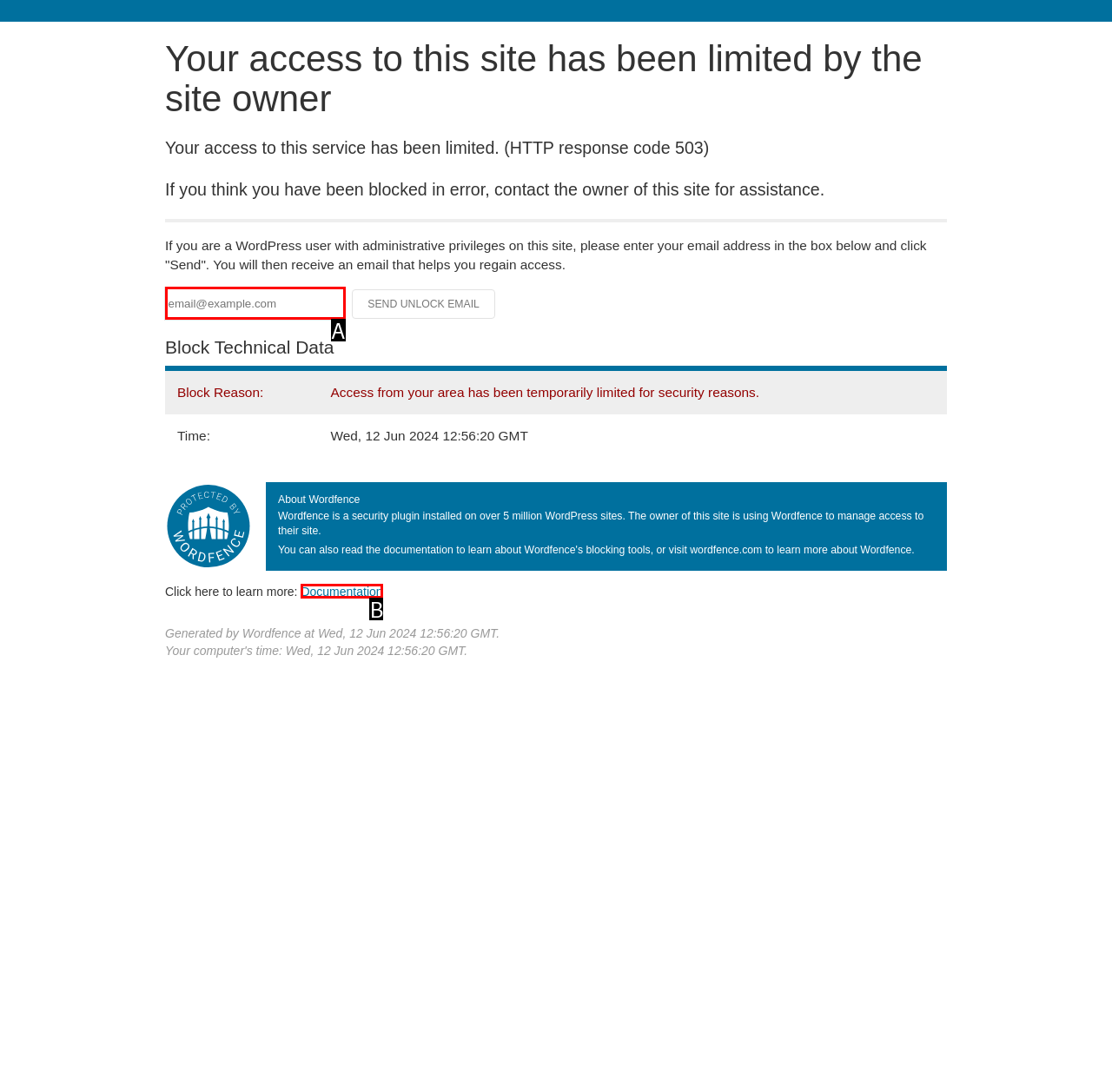Choose the option that matches the following description: Documentation
Reply with the letter of the selected option directly.

B